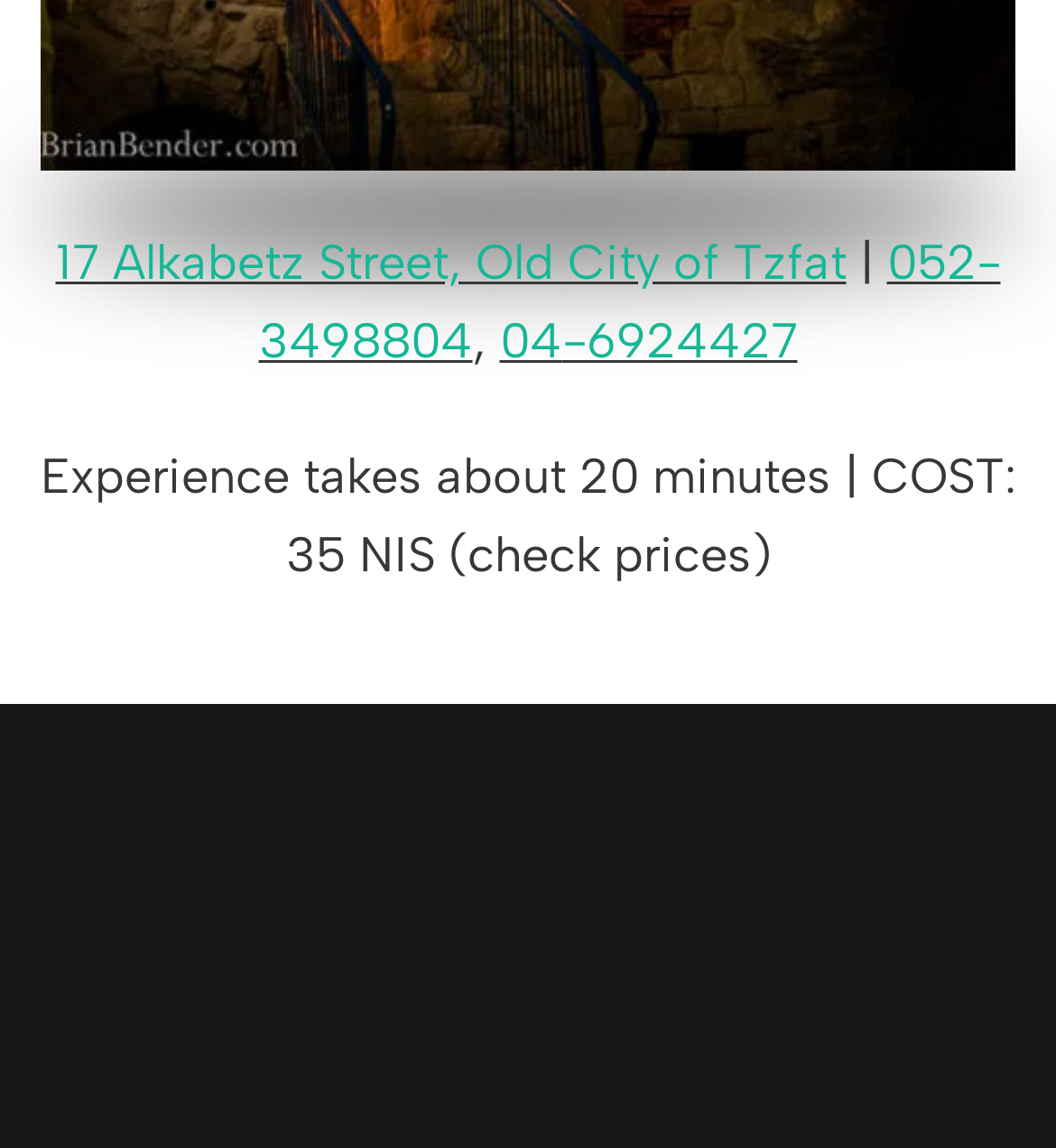Using the information in the image, give a detailed answer to the following question: What is the address of the location?

The address is mentioned in the link at the top of the webpage, which is '17 Alkabetz Street, Old City of Tzfat'.